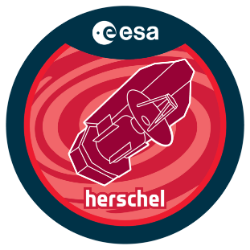Using details from the image, please answer the following question comprehensively:
What is the primary focus of the Herschel Space Observatory?

The Herschel Space Observatory was designed to study the far-infrared and submillimeter wavelength regions of the spectrum, contributing to our understanding of the universe, particularly in areas like star formation and galaxy evolution.